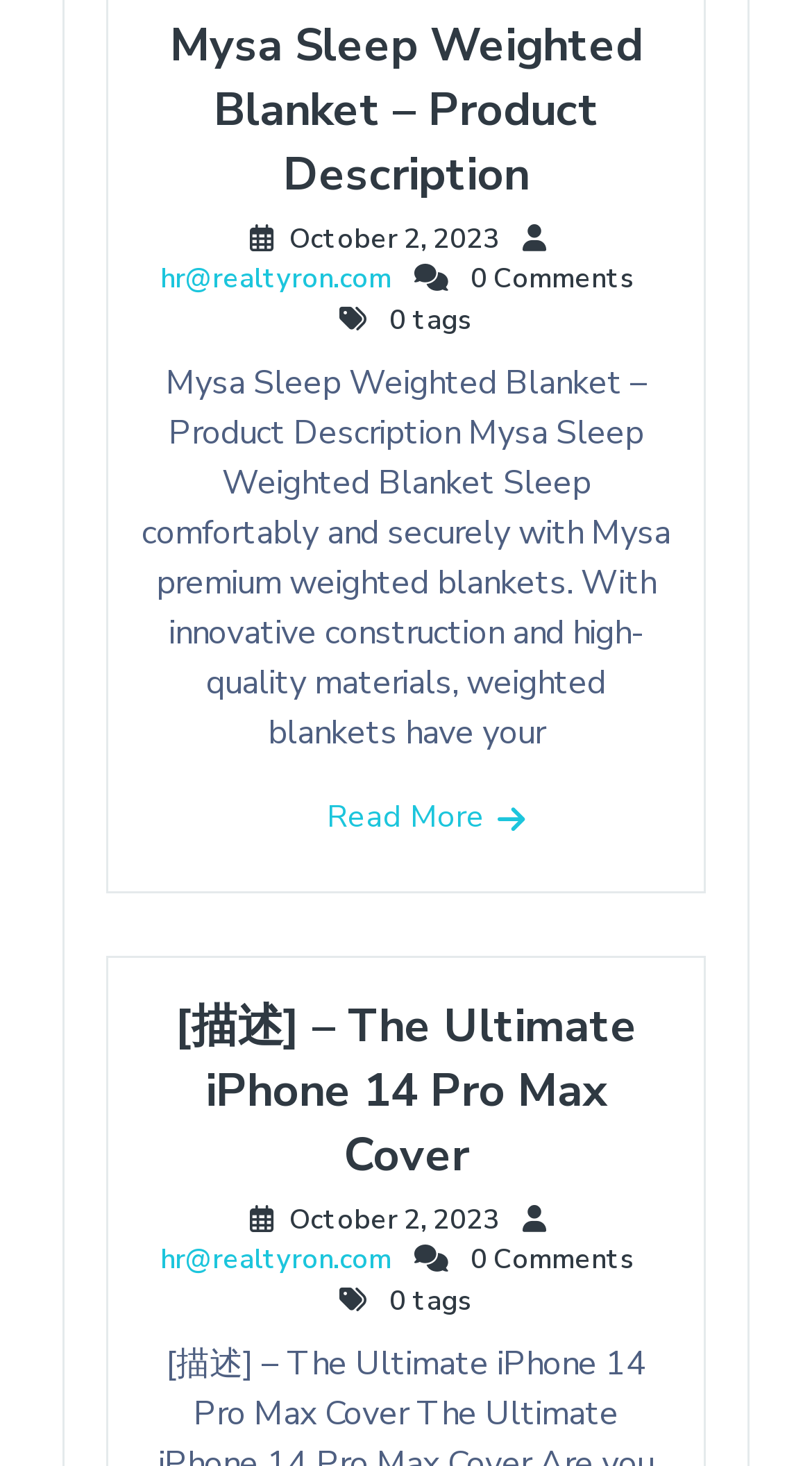What is the name of the email address associated with the products?
Using the image as a reference, answer the question with a short word or phrase.

hr@realtyron.com